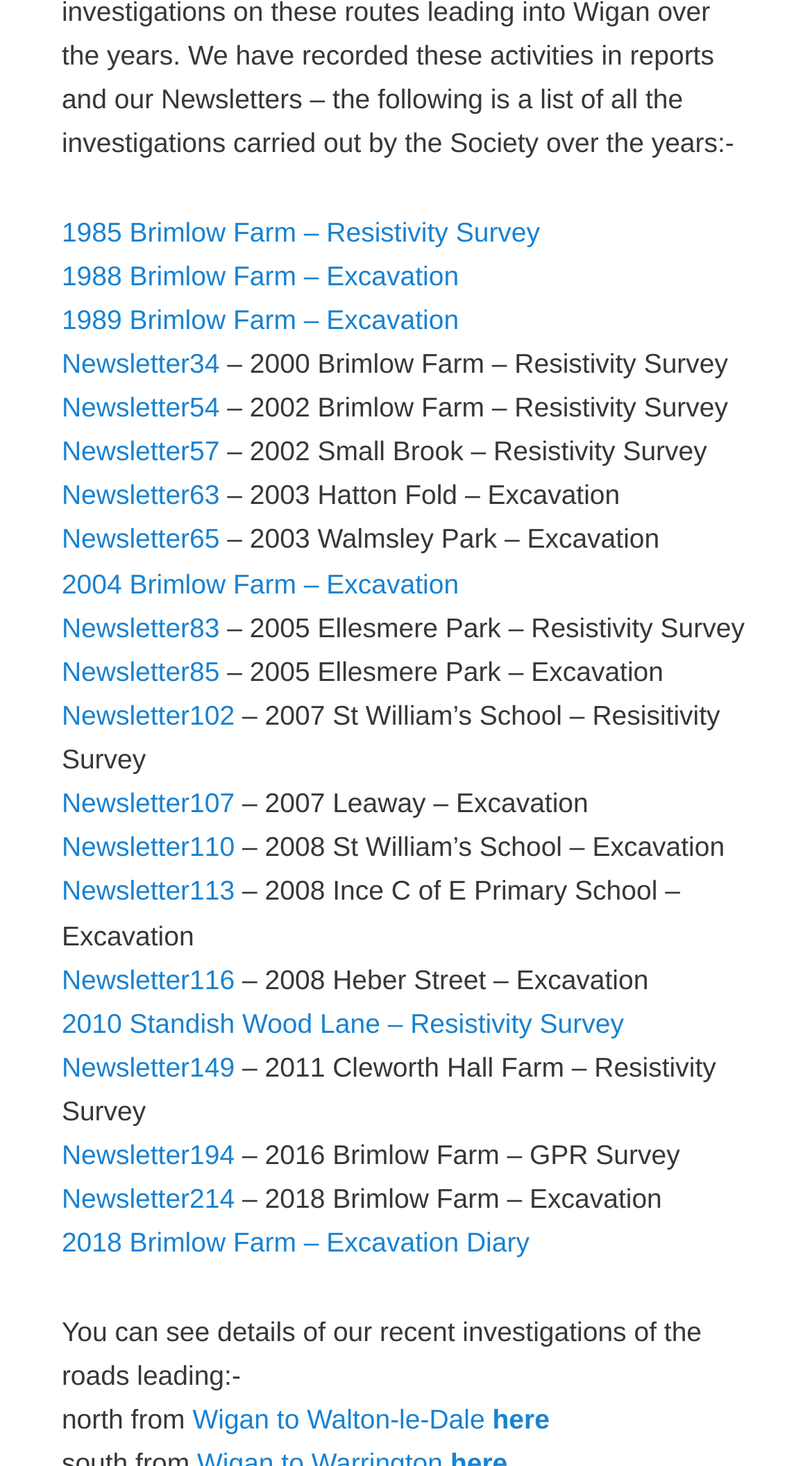Locate the bounding box coordinates of the area that needs to be clicked to fulfill the following instruction: "Explore 2003 Hatton Fold – Excavation". The coordinates should be in the format of four float numbers between 0 and 1, namely [left, top, right, bottom].

[0.271, 0.327, 0.763, 0.349]